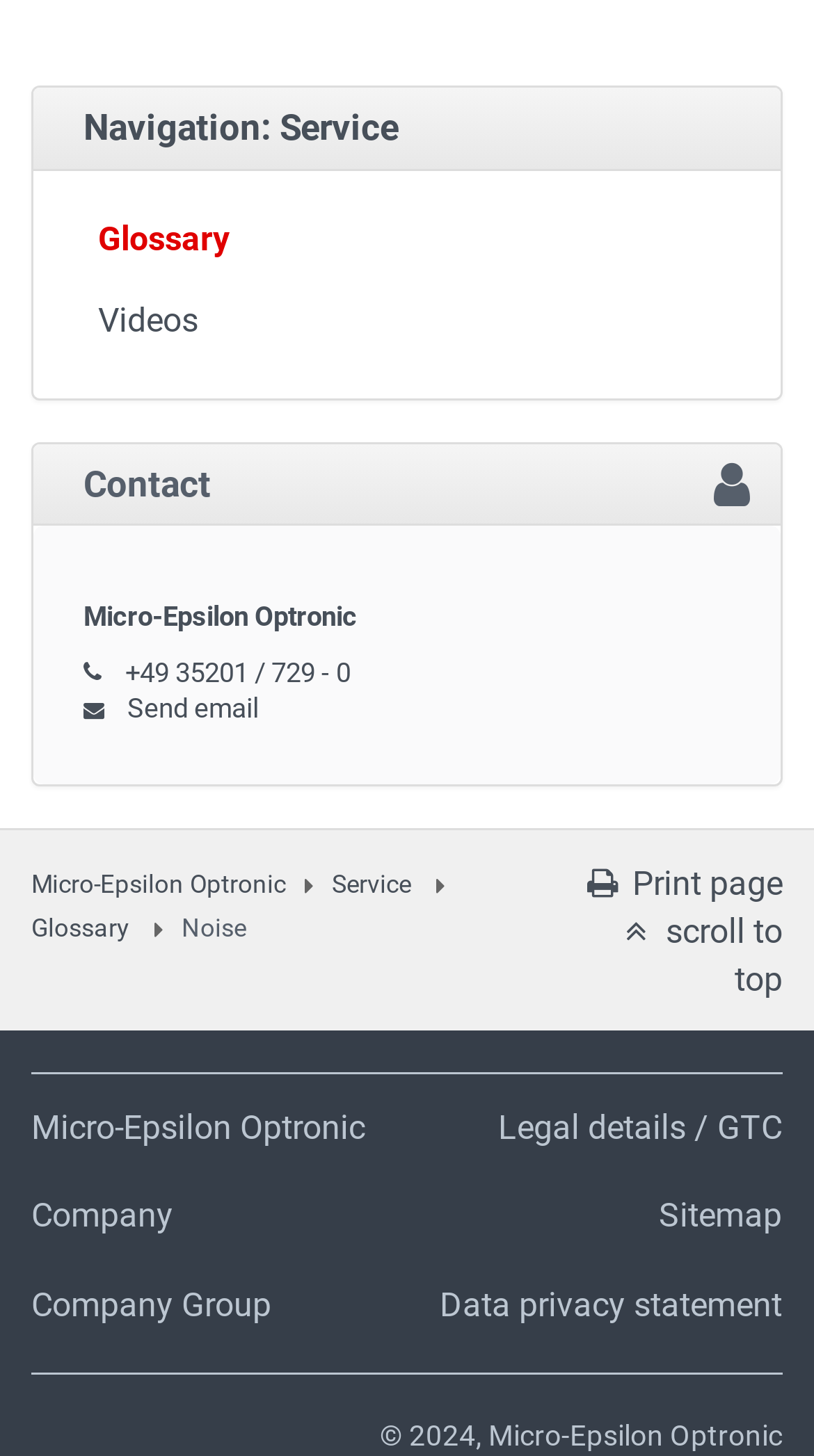Extract the bounding box coordinates for the described element: "Print page". The coordinates should be represented as four float numbers between 0 and 1: [left, top, right, bottom].

[0.714, 0.593, 0.961, 0.62]